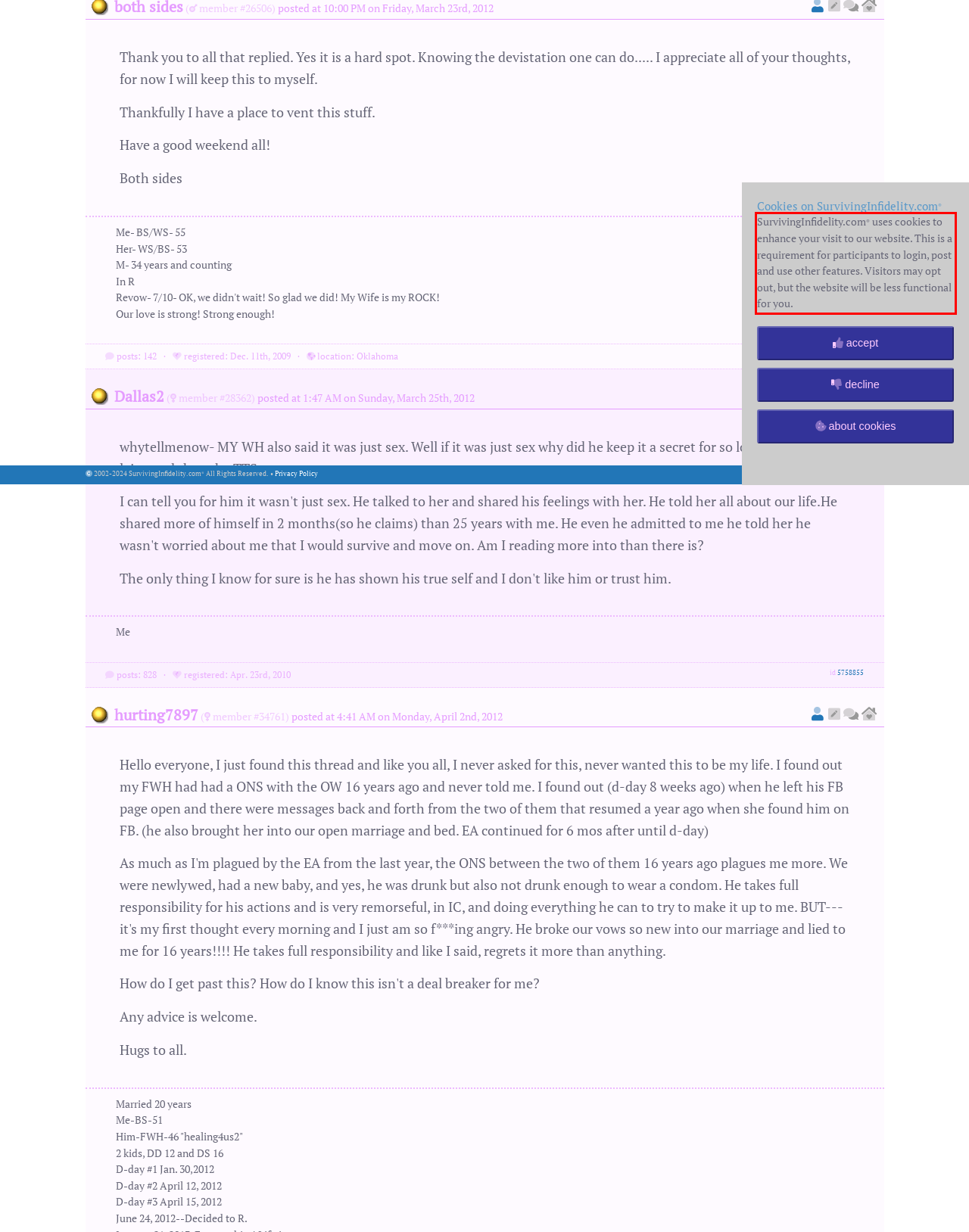Your task is to recognize and extract the text content from the UI element enclosed in the red bounding box on the webpage screenshot.

SurvivingInfidelity.com® uses cookies to enhance your visit to our website. This is a requirement for participants to login, post and use other features. Visitors may opt out, but the website will be less functional for you.